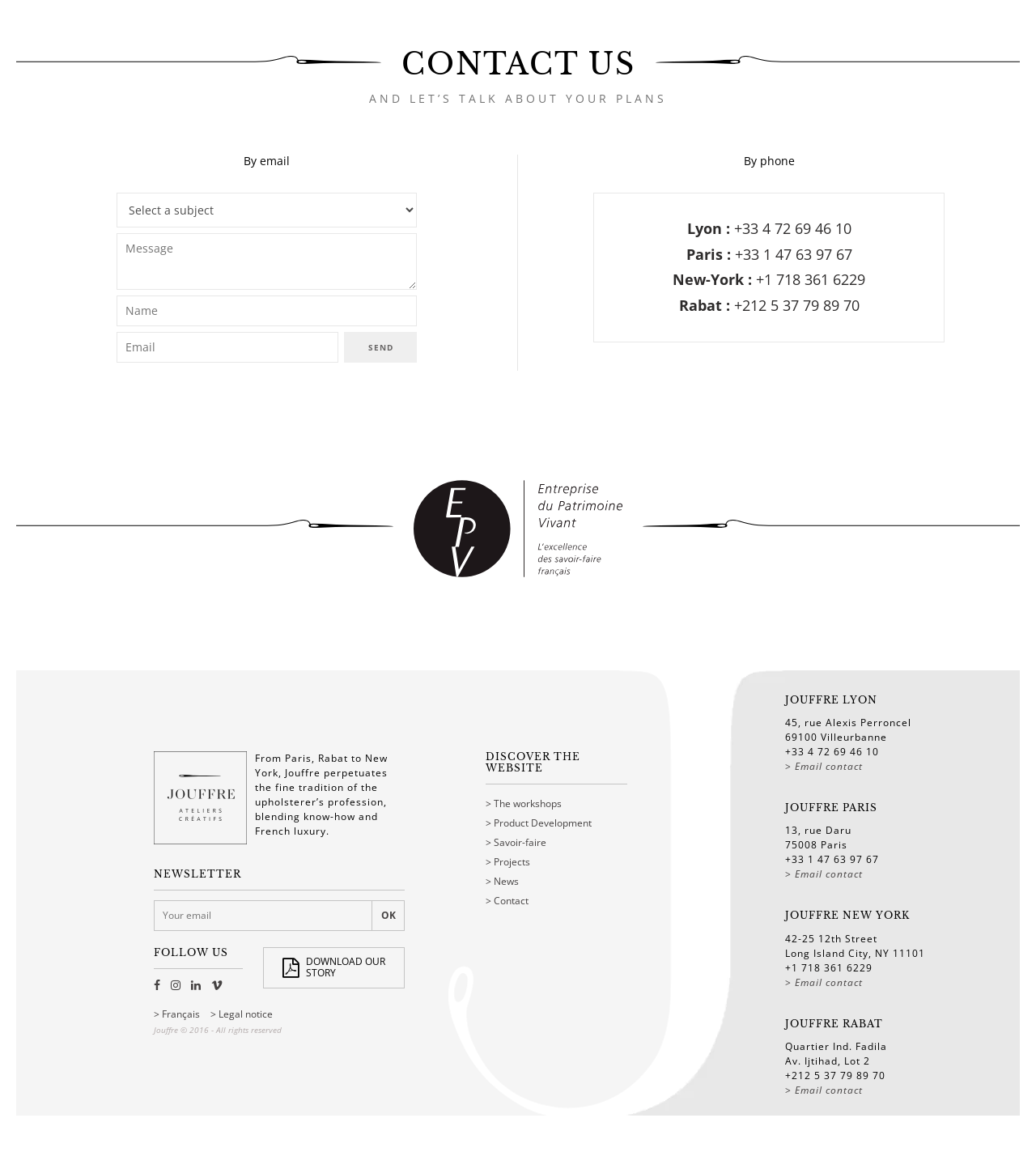Find the bounding box coordinates of the clickable area that will achieve the following instruction: "Download our story".

[0.254, 0.822, 0.391, 0.858]